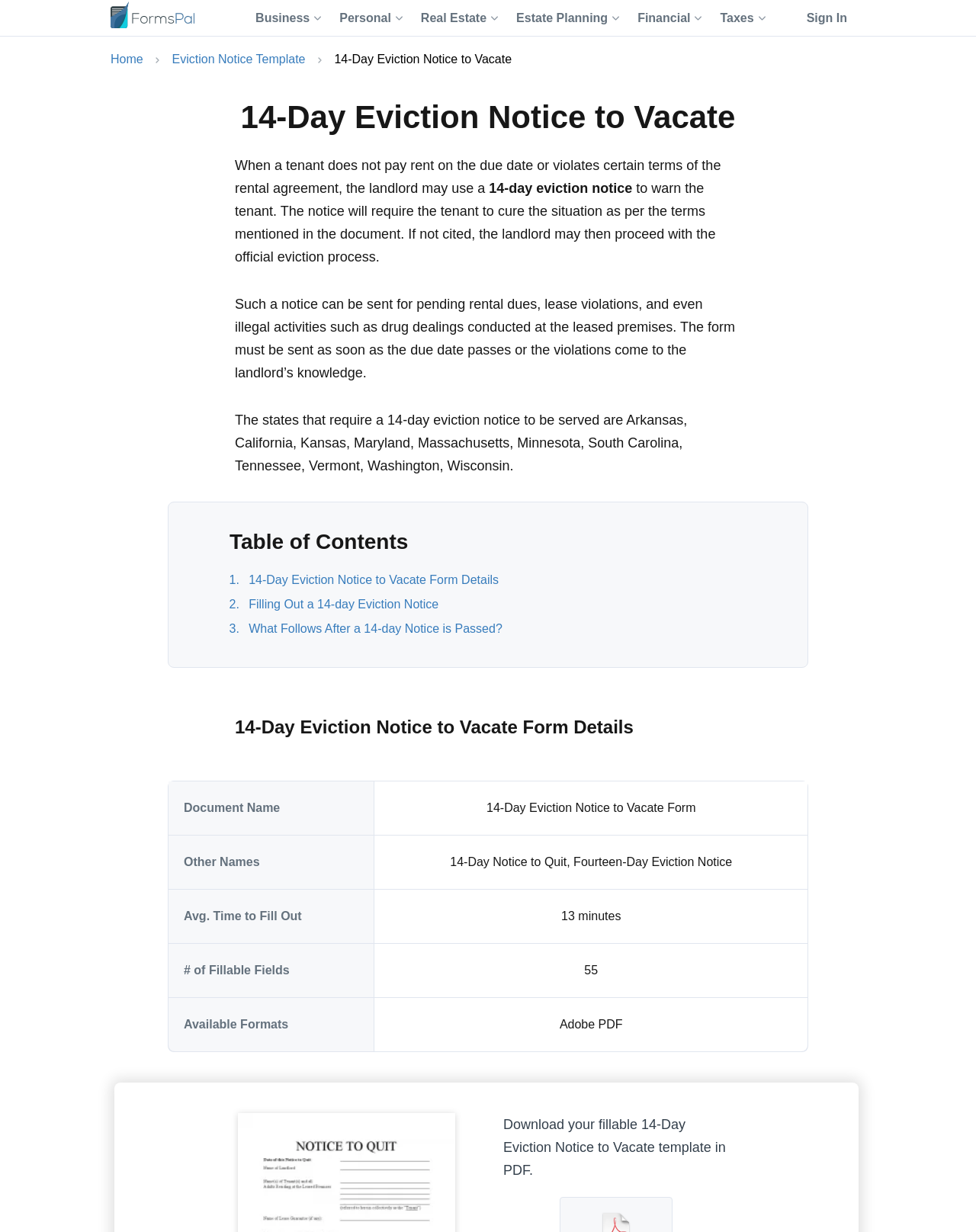Please identify the bounding box coordinates of the clickable element to fulfill the following instruction: "Click on the FormsPal Logo". The coordinates should be four float numbers between 0 and 1, i.e., [left, top, right, bottom].

[0.113, 0.014, 0.199, 0.025]